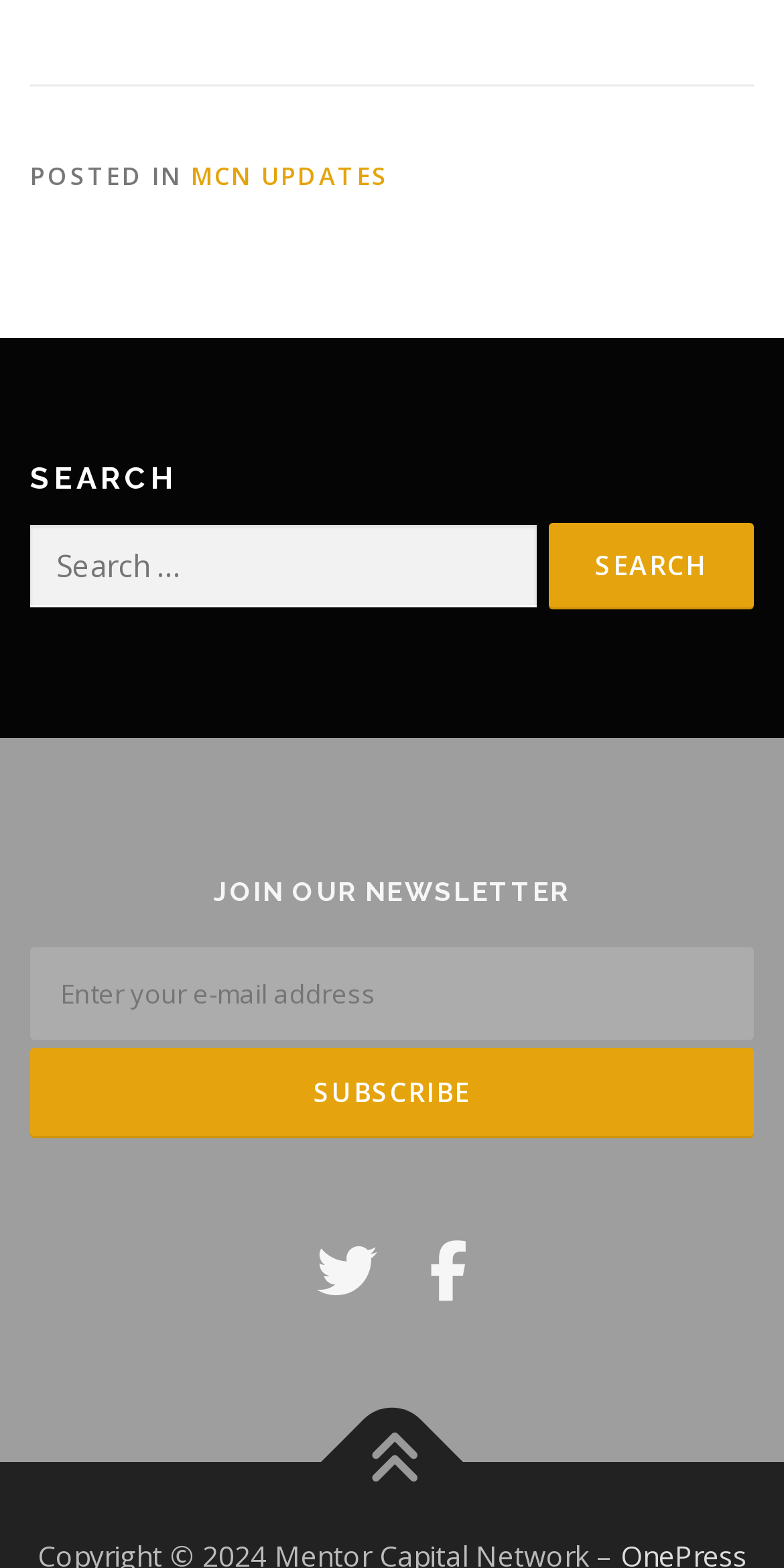Refer to the image and provide an in-depth answer to the question: 
What is the purpose of the search box?

The search box is located in the middle section of the webpage, with a label 'Search for:' and a button 'Search'. This suggests that the purpose of the search box is to allow users to search for specific content within the website.